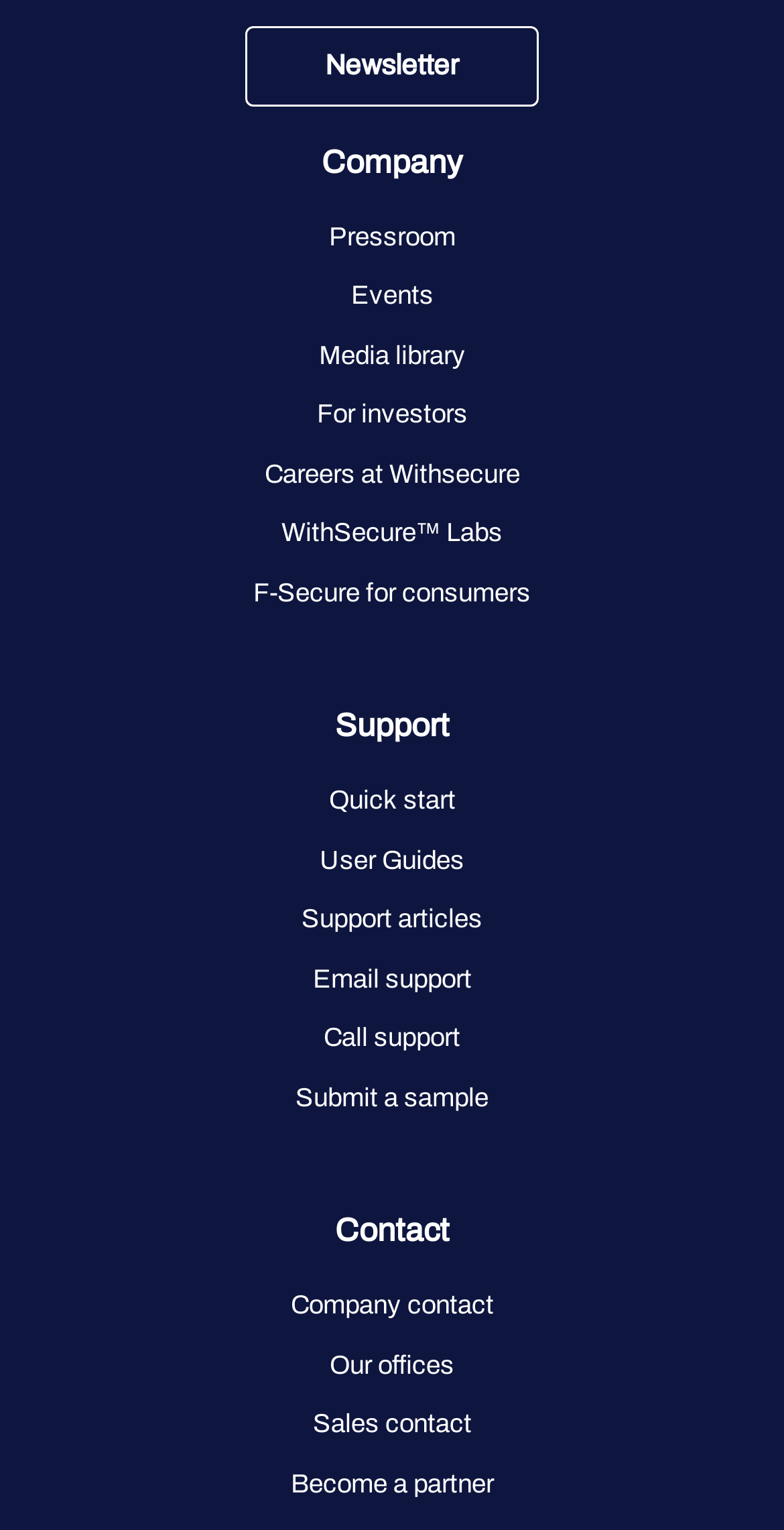Please determine the bounding box coordinates of the clickable area required to carry out the following instruction: "Get support articles". The coordinates must be four float numbers between 0 and 1, represented as [left, top, right, bottom].

[0.385, 0.592, 0.615, 0.61]